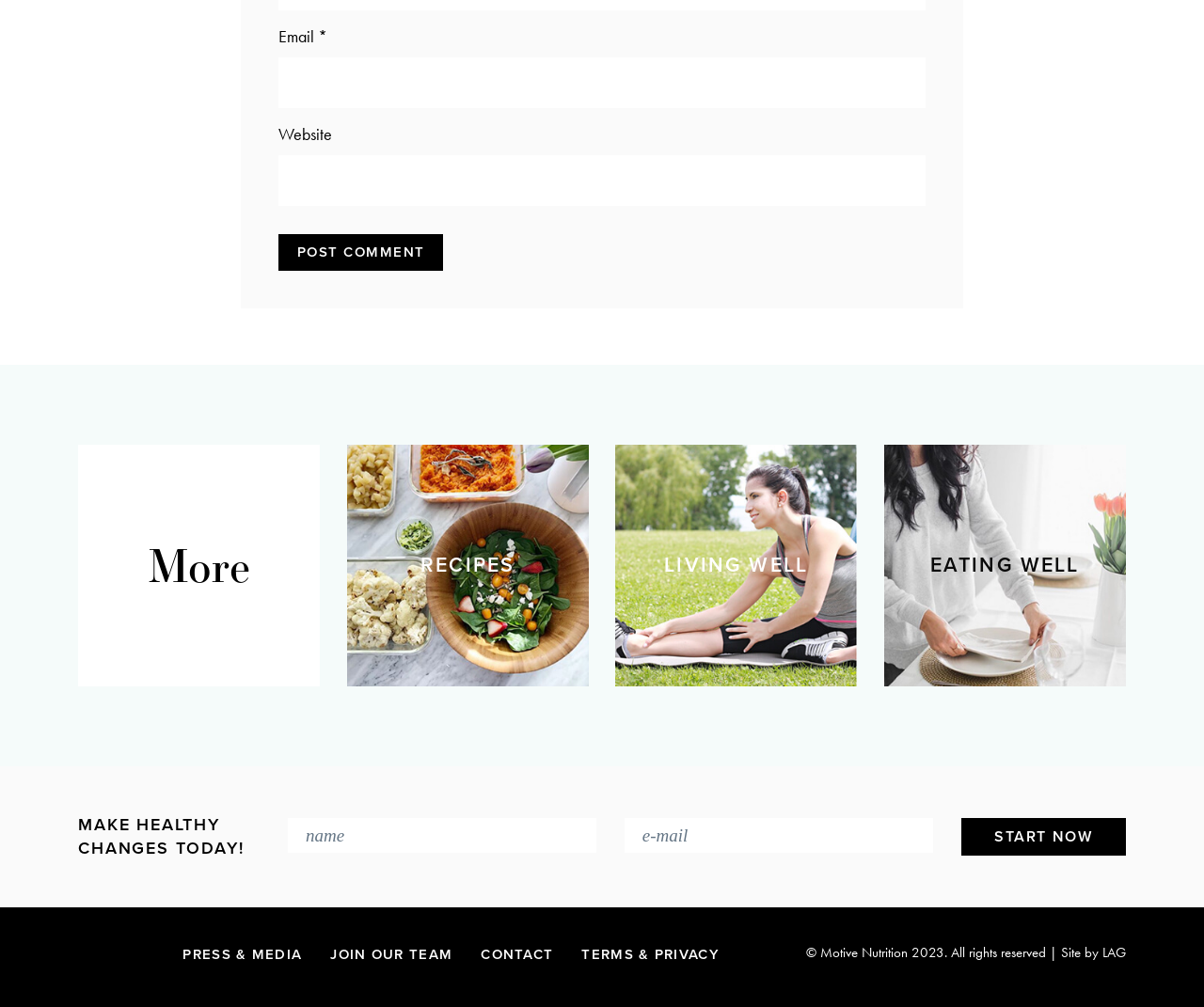Please identify the coordinates of the bounding box for the clickable region that will accomplish this instruction: "Start Now".

[0.798, 0.813, 0.935, 0.85]